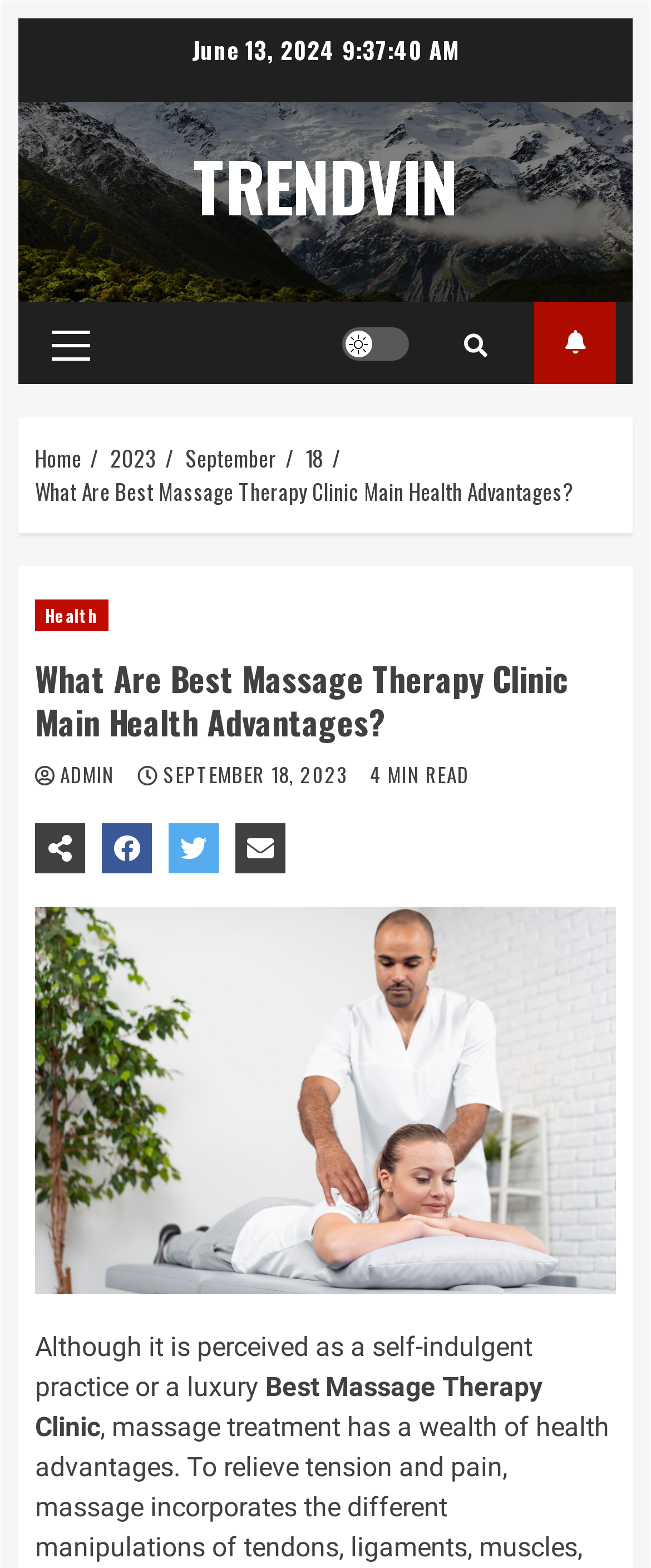Highlight the bounding box coordinates of the element that should be clicked to carry out the following instruction: "Open the 'Primary Menu'". The coordinates must be given as four float numbers ranging from 0 to 1, i.e., [left, top, right, bottom].

[0.079, 0.209, 0.138, 0.228]